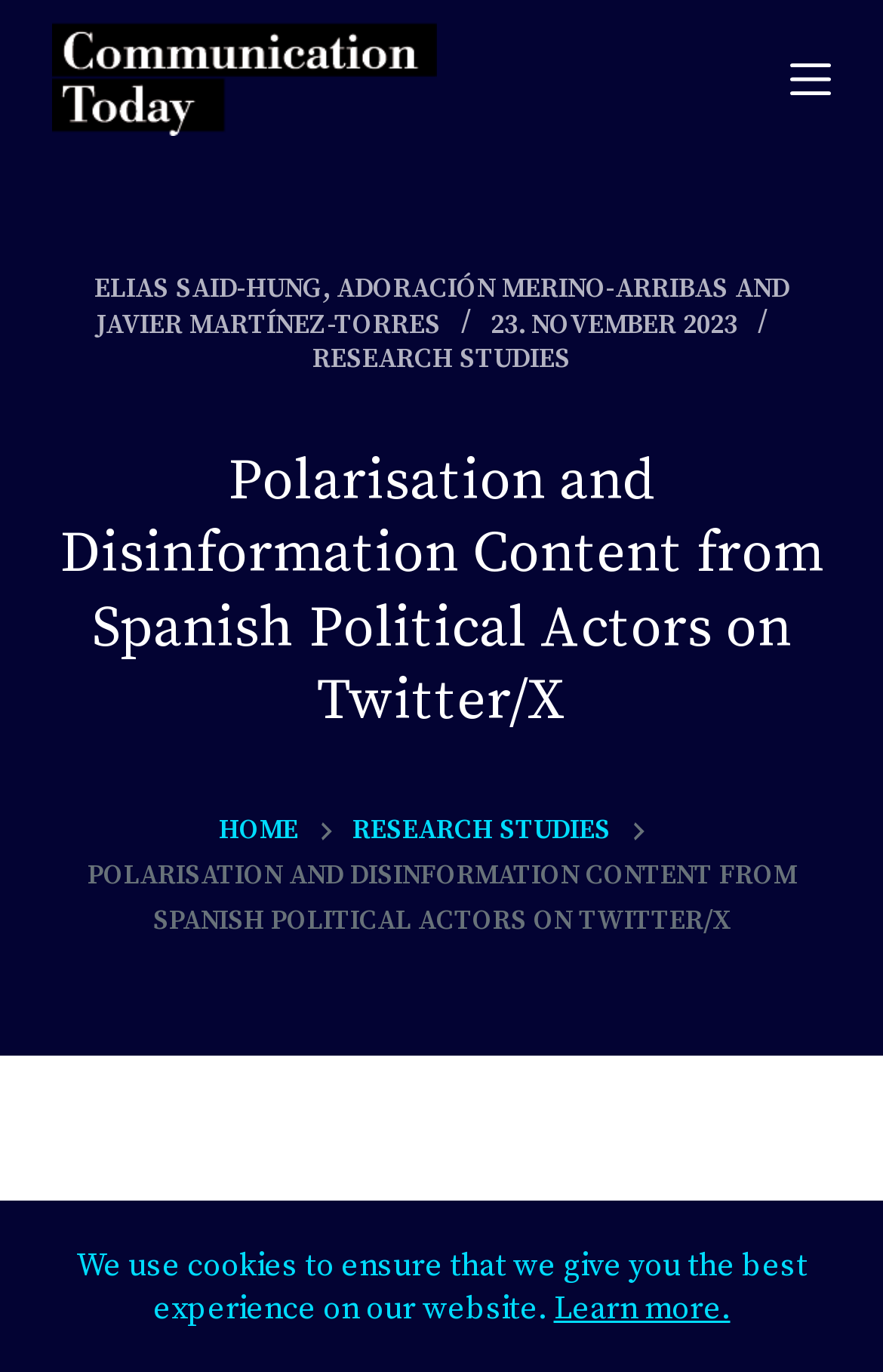Please extract the primary headline from the webpage.

Polarisation and Disinformation Content from Spanish Political Actors on Twitter/X